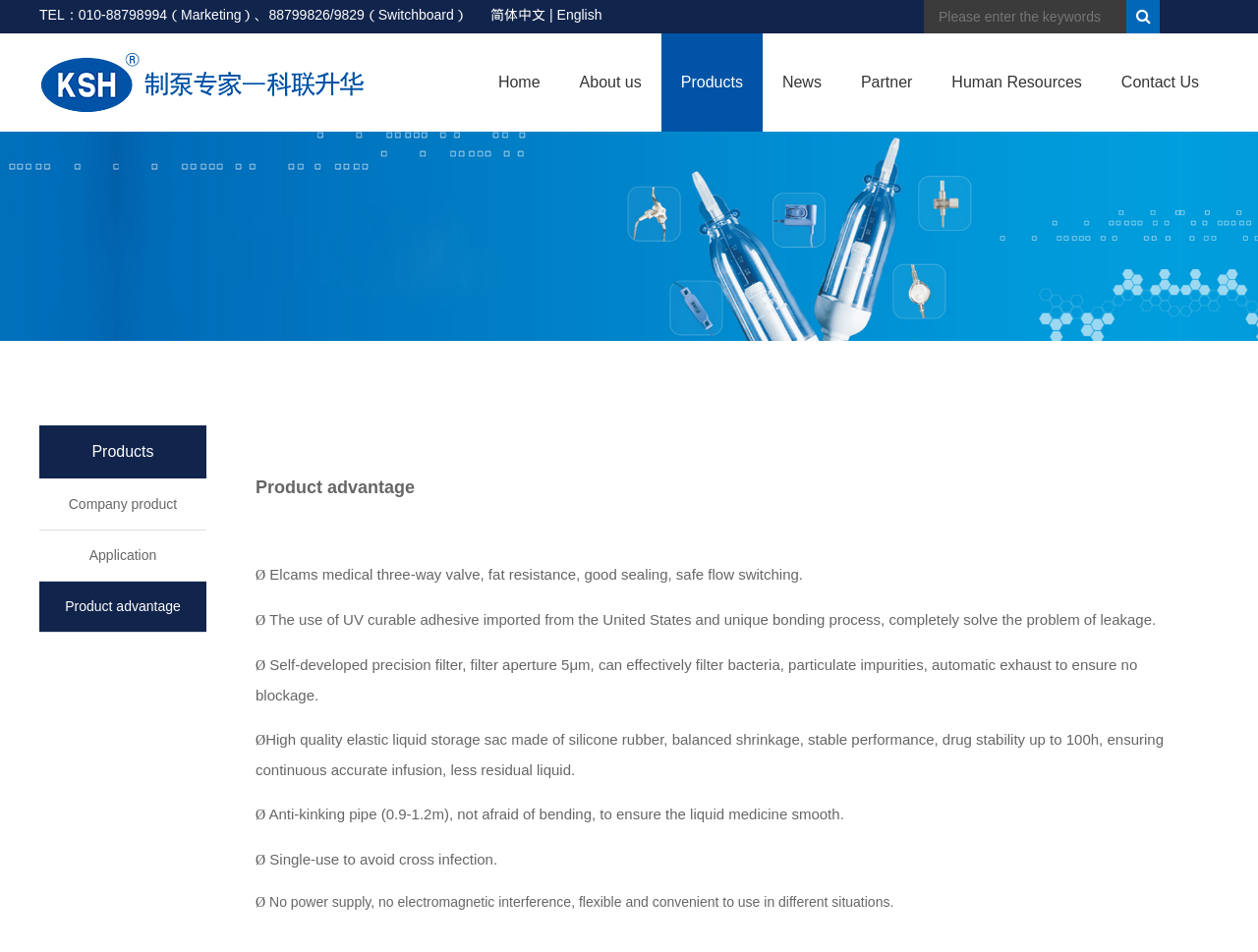What is the material of the elastic liquid storage sac?
Give a single word or phrase answer based on the content of the image.

silicone rubber